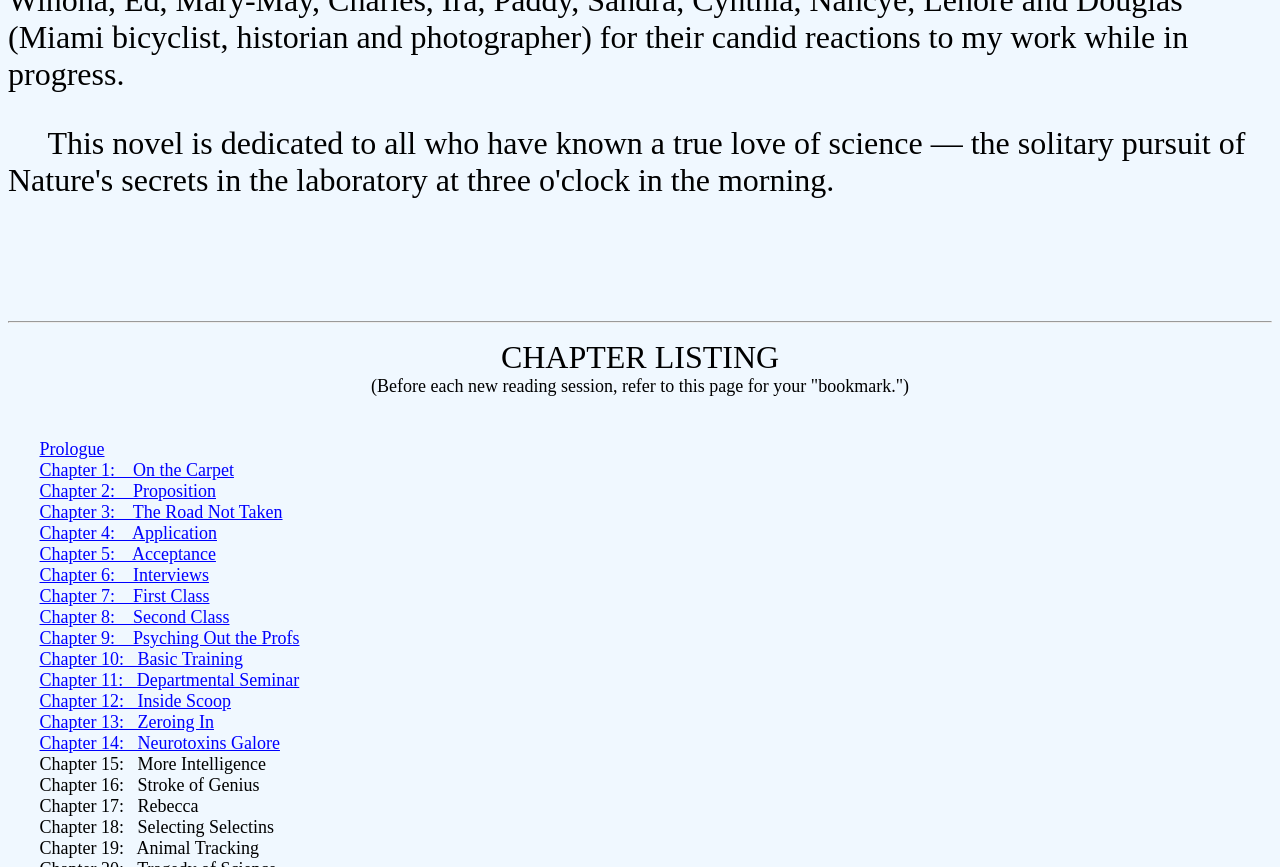Give a succinct answer to this question in a single word or phrase: 
What is the purpose of this webpage?

Chapter listing